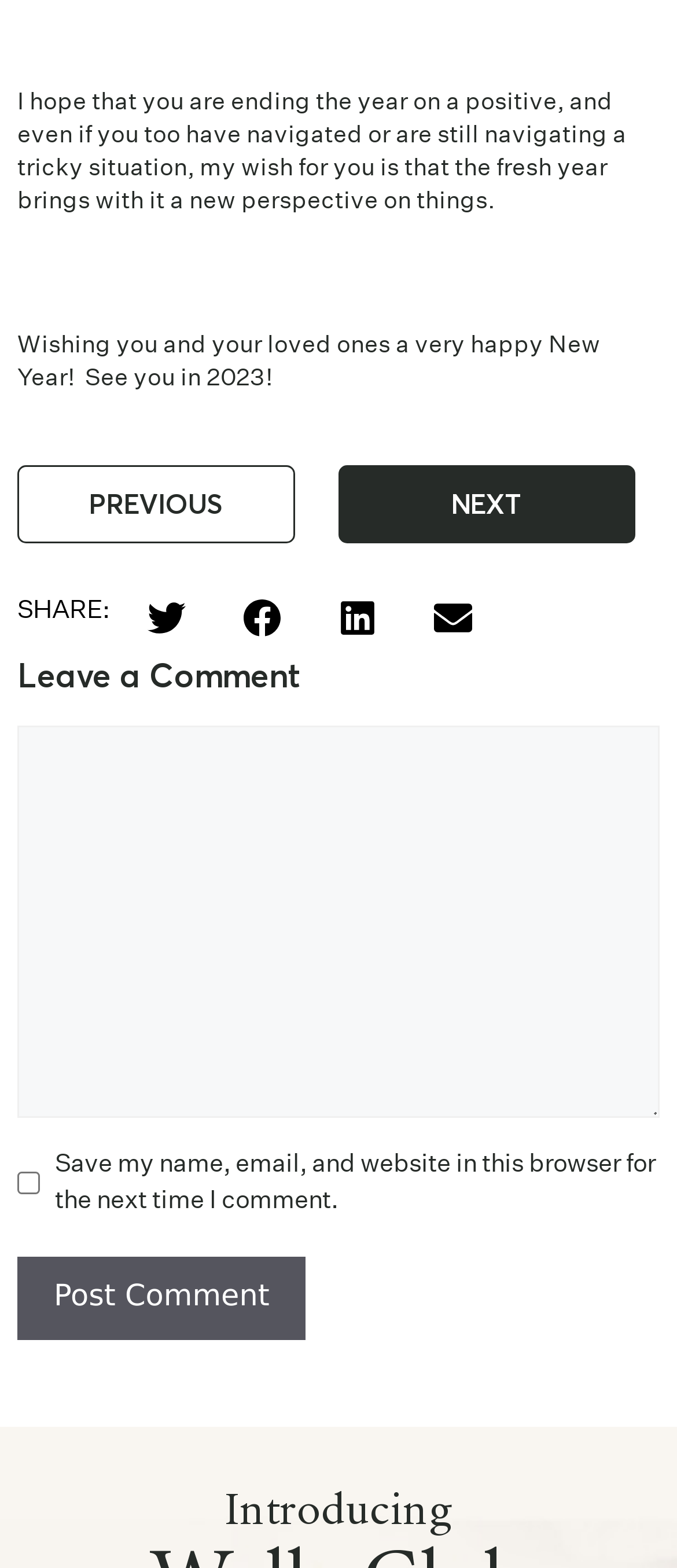Please identify the coordinates of the bounding box that should be clicked to fulfill this instruction: "Share on Twitter".

[0.187, 0.369, 0.303, 0.419]